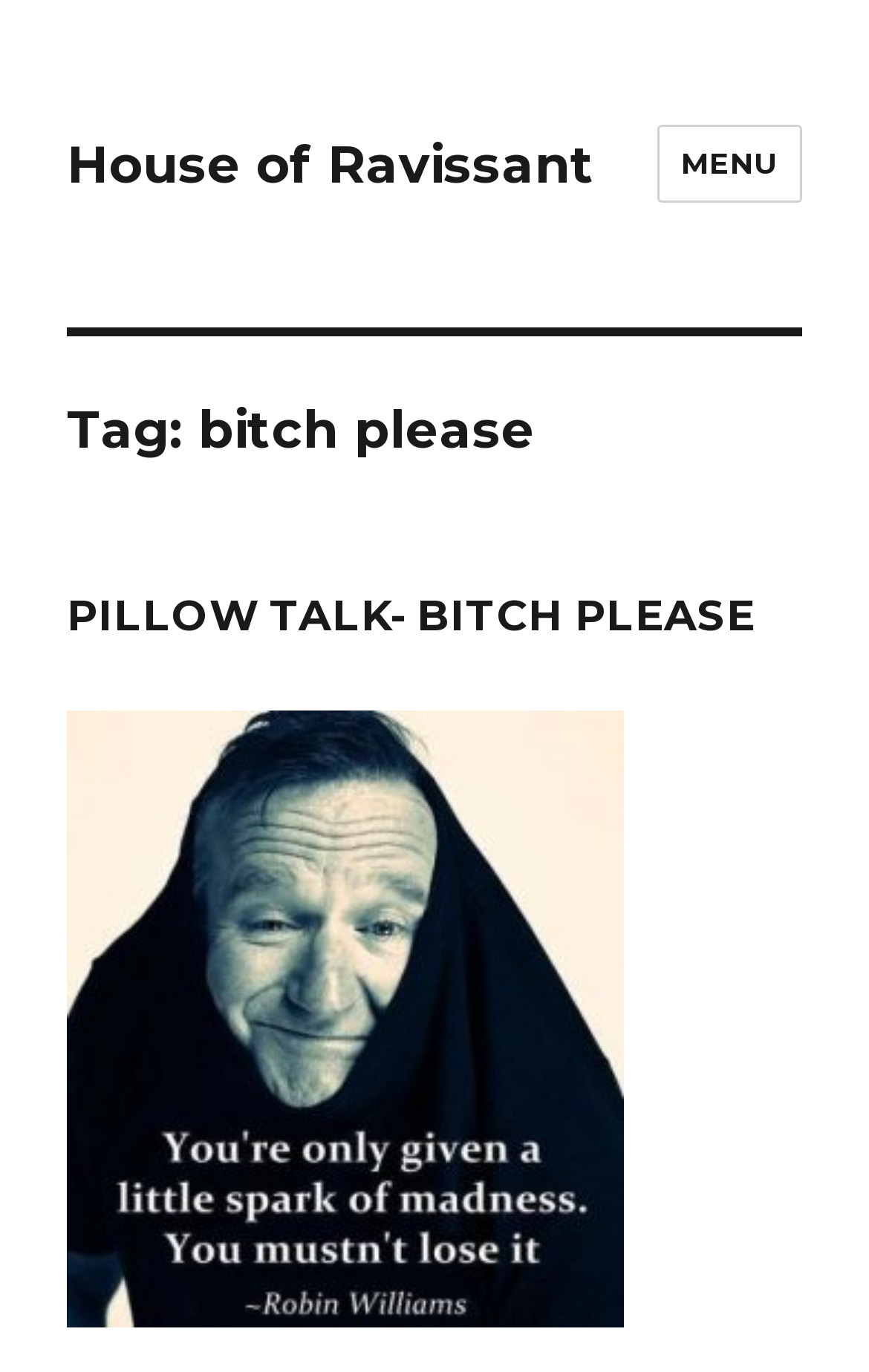Generate the text content of the main headline of the webpage.

Tag: bitch please